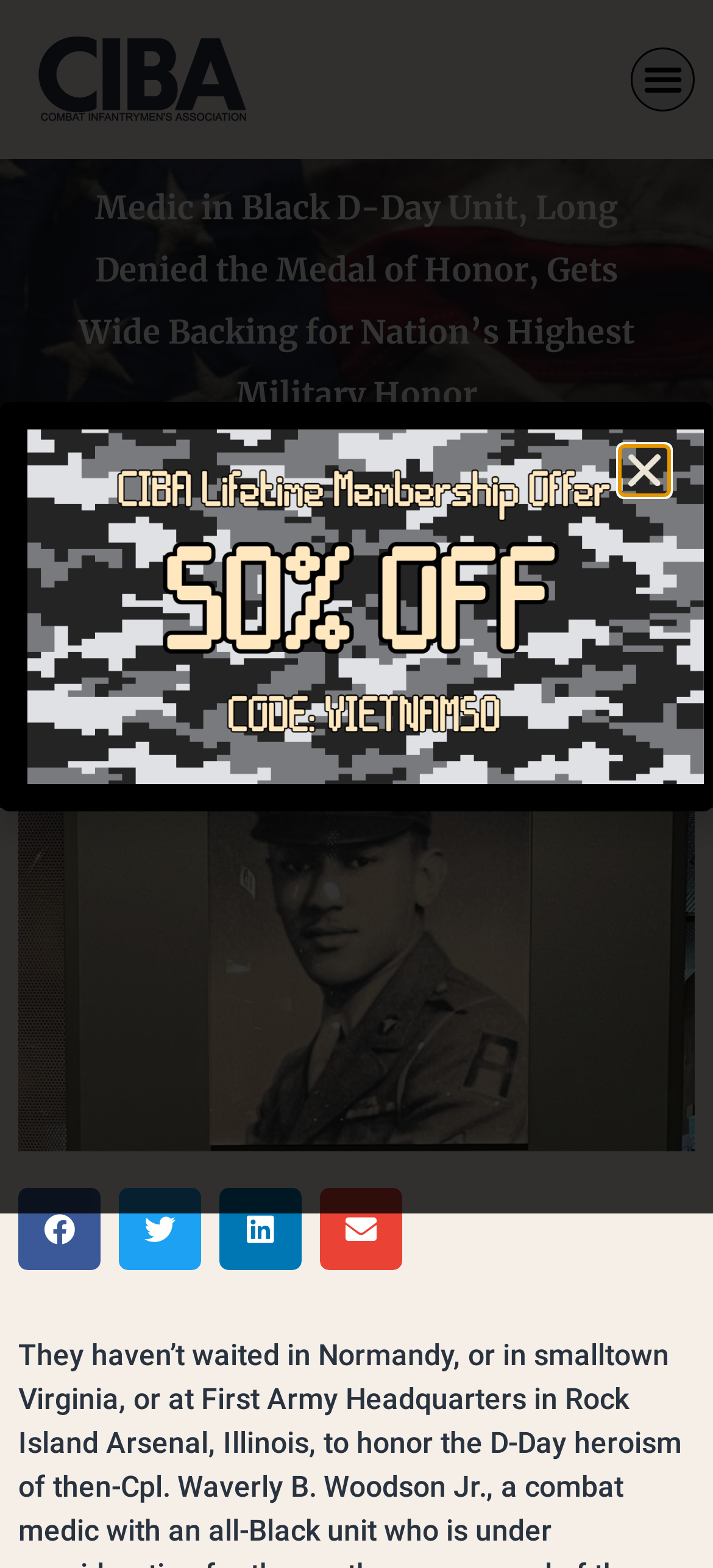Provide a one-word or one-phrase answer to the question:
How many images are displayed on the webpage?

3